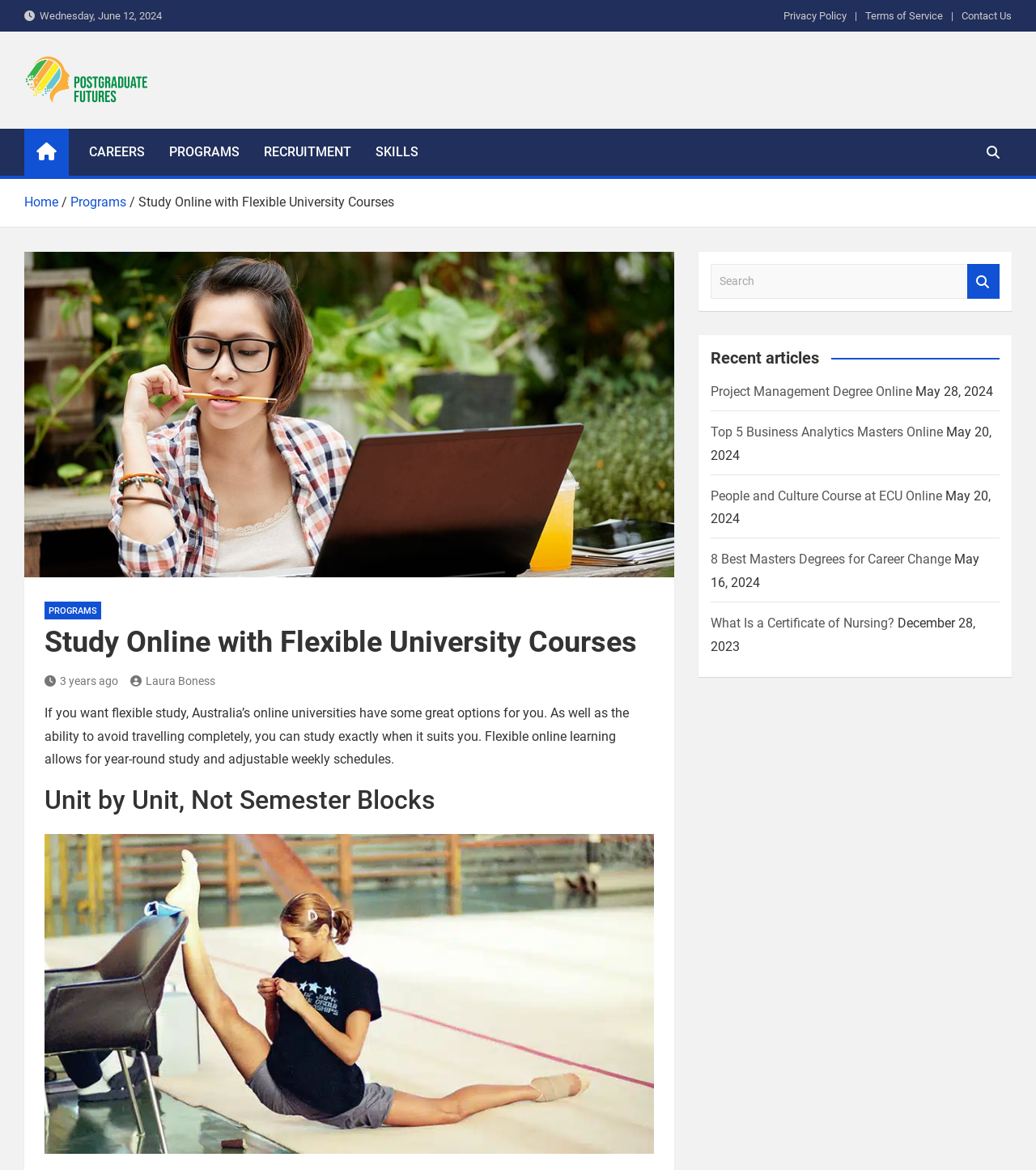Find the bounding box coordinates of the area that needs to be clicked in order to achieve the following instruction: "Read the 'Project Management Degree Online' article". The coordinates should be specified as four float numbers between 0 and 1, i.e., [left, top, right, bottom].

[0.686, 0.328, 0.881, 0.341]